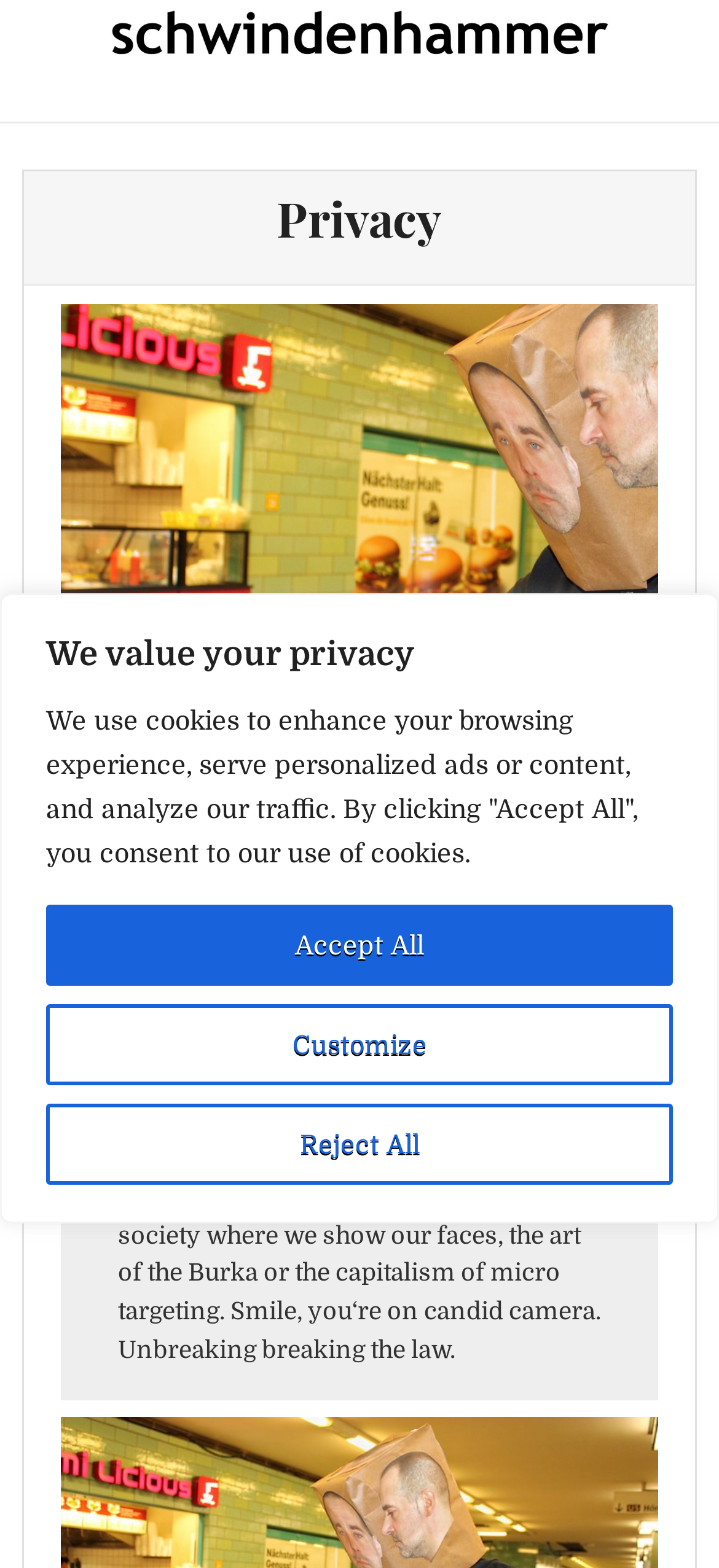Locate the bounding box of the UI element based on this description: "Software Developers". Provide four float numbers between 0 and 1 as [left, top, right, bottom].

None